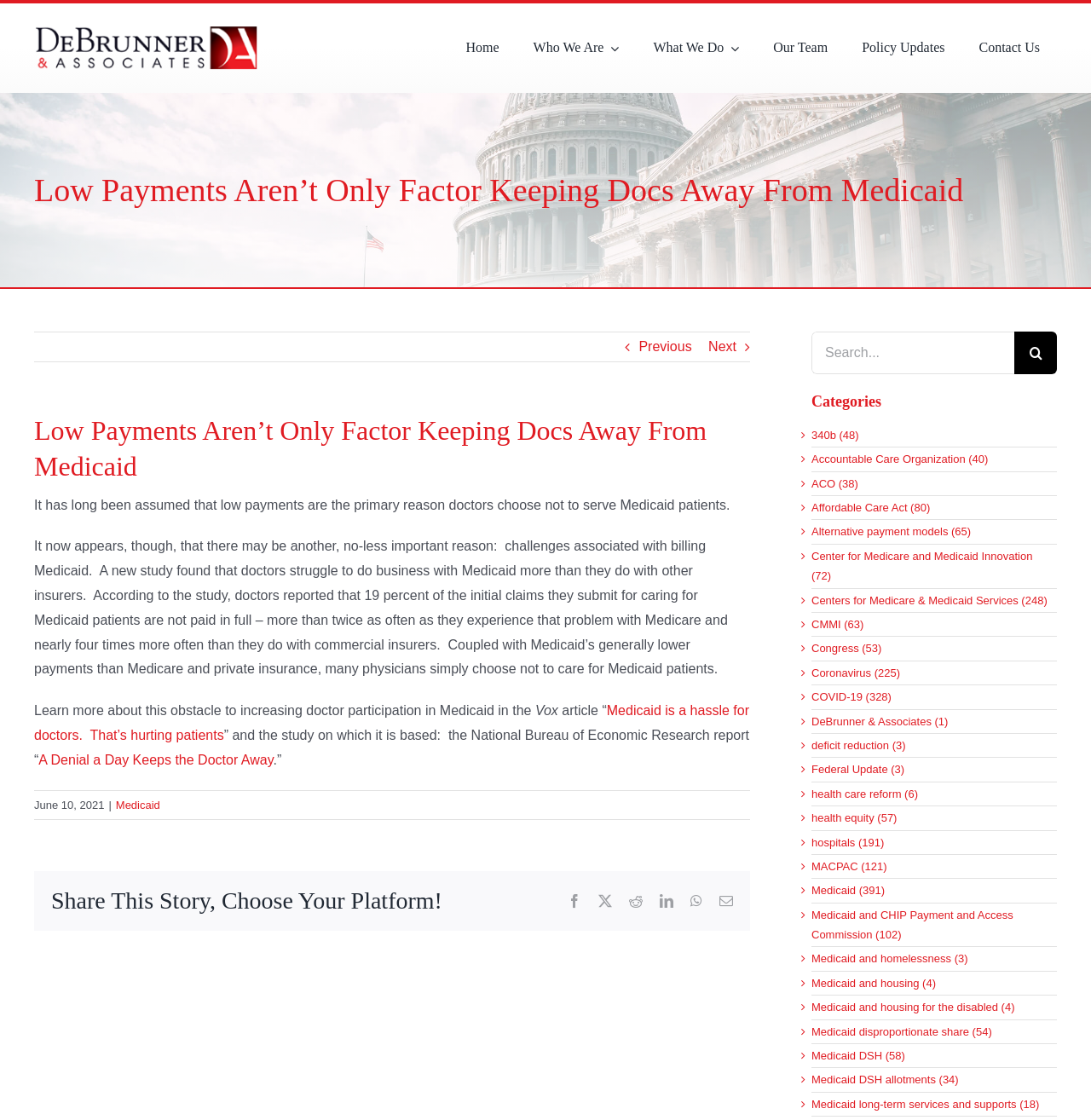What social media platforms can users share the story on?
Based on the screenshot, provide your answer in one word or phrase.

Facebook, X, Reddit, LinkedIn, WhatsApp, Email